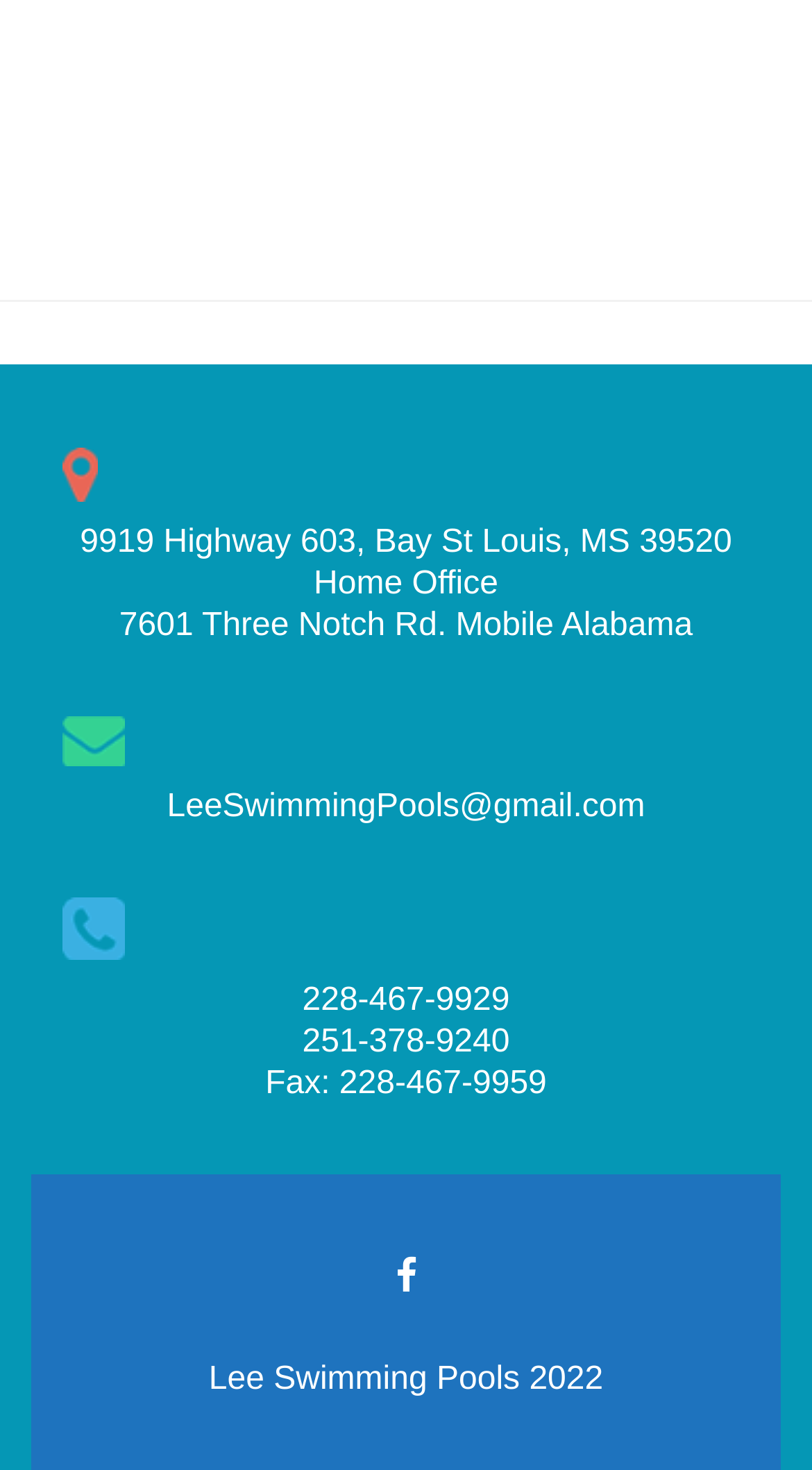What is the email address provided?
Provide an in-depth and detailed explanation in response to the question.

I found the email address by looking at the StaticText element with the content 'LeeSwimmingPools@gmail.com' which is located in the second LayoutTable.